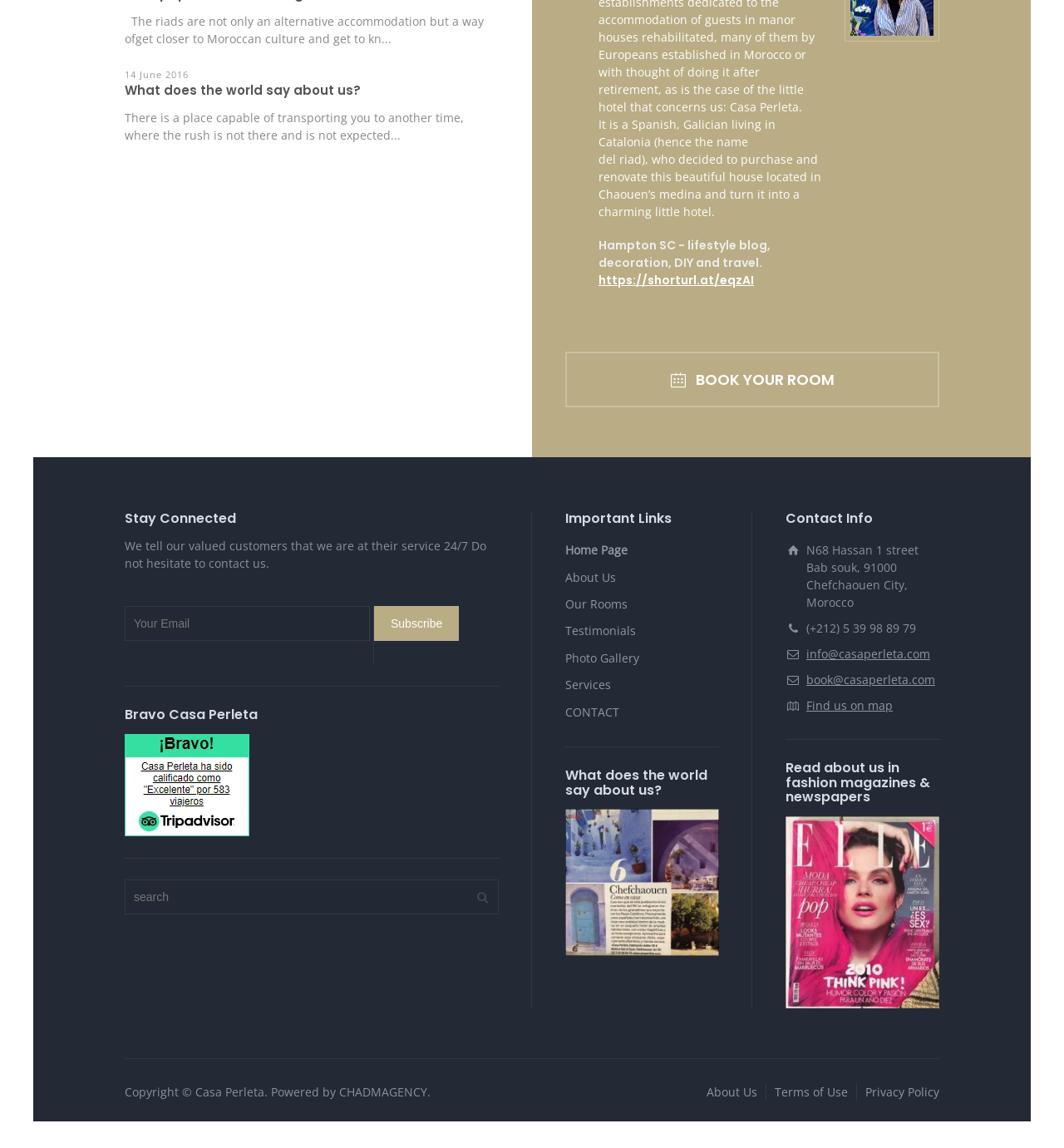What is the purpose of the 'Subscribe' button? Observe the screenshot and provide a one-word or short phrase answer.

To stay connected